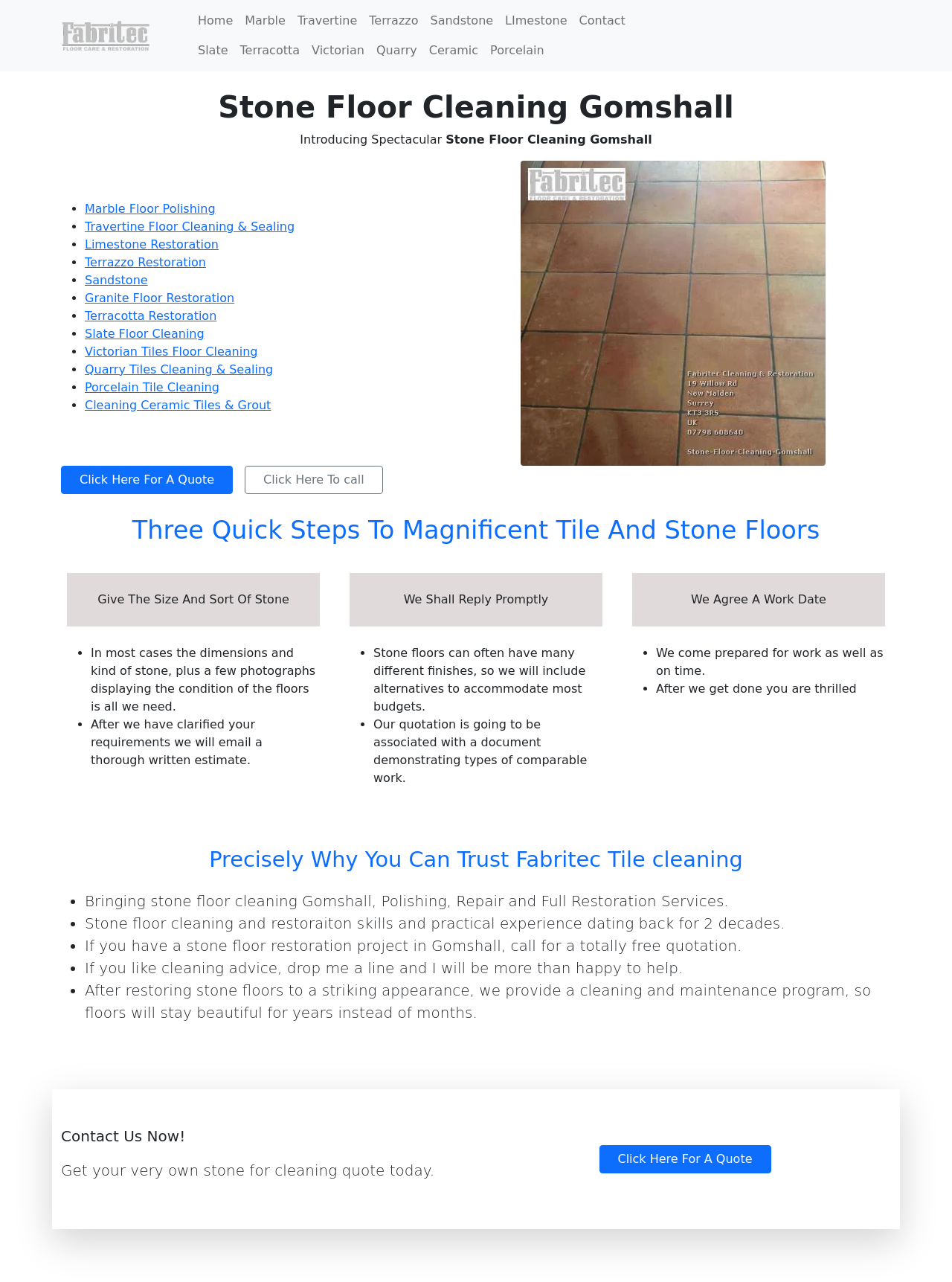Find the bounding box coordinates of the clickable area required to complete the following action: "Click on the 'Marble Floor Polishing' link".

[0.089, 0.157, 0.226, 0.168]